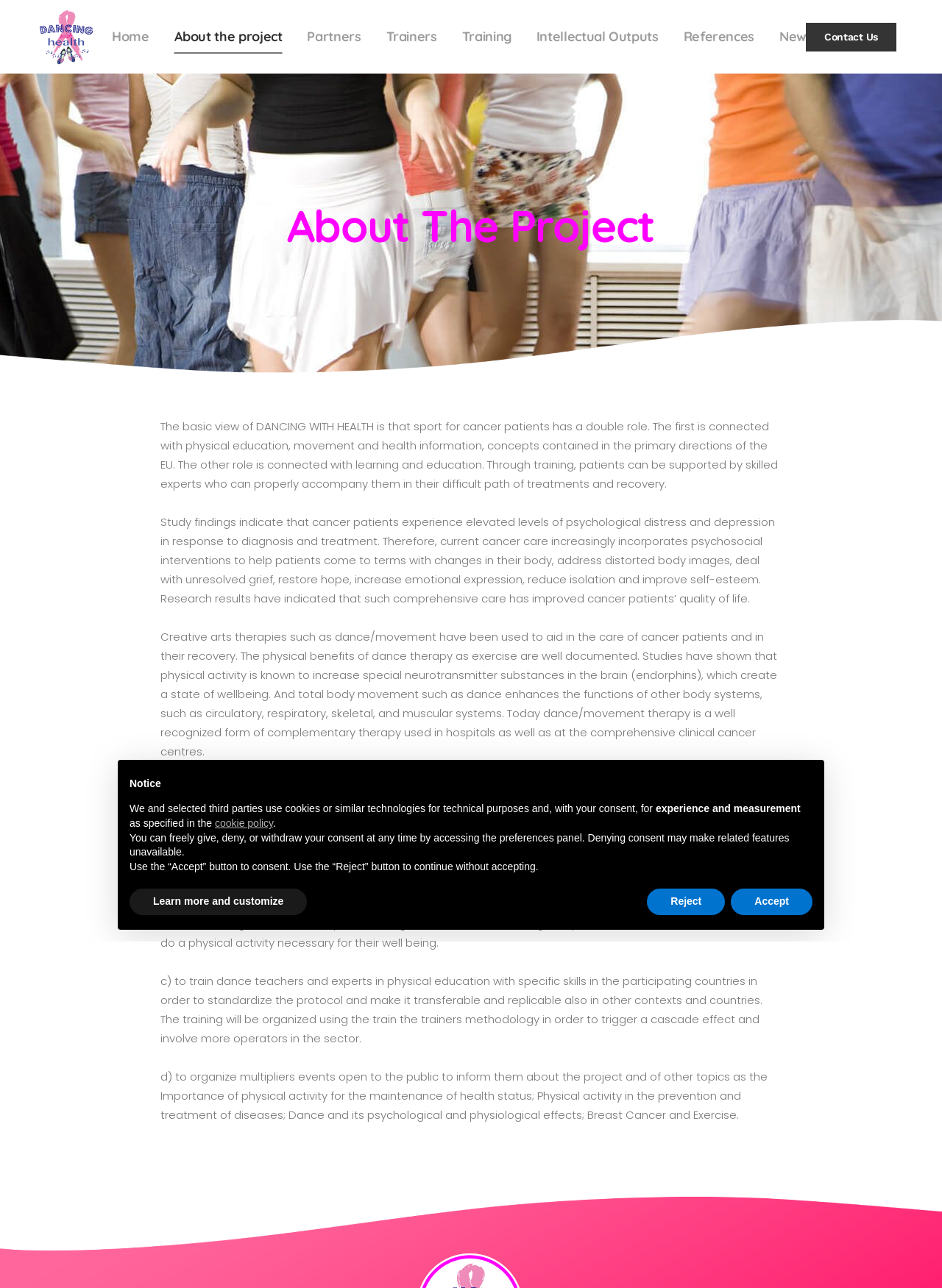What is the benefit of dance therapy for cancer patients?
Using the details from the image, give an elaborate explanation to answer the question.

Dance therapy is beneficial for cancer patients as it increases special neurotransmitter substances in the brain, such as endorphins, which create a state of wellbeing, as stated in the project's description.